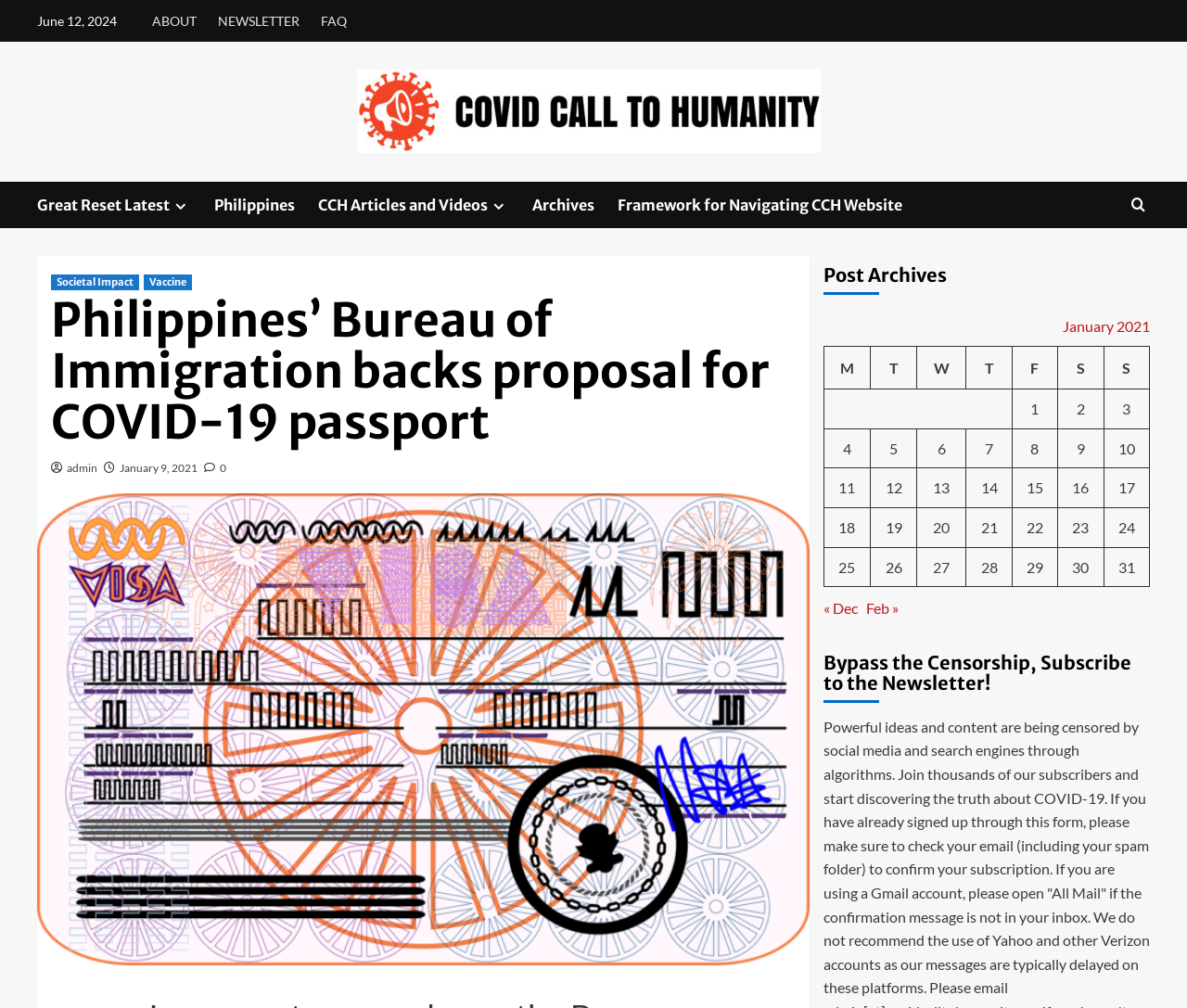Determine the bounding box coordinates of the element's region needed to click to follow the instruction: "Go to Archives page". Provide these coordinates as four float numbers between 0 and 1, formatted as [left, top, right, bottom].

[0.448, 0.18, 0.52, 0.226]